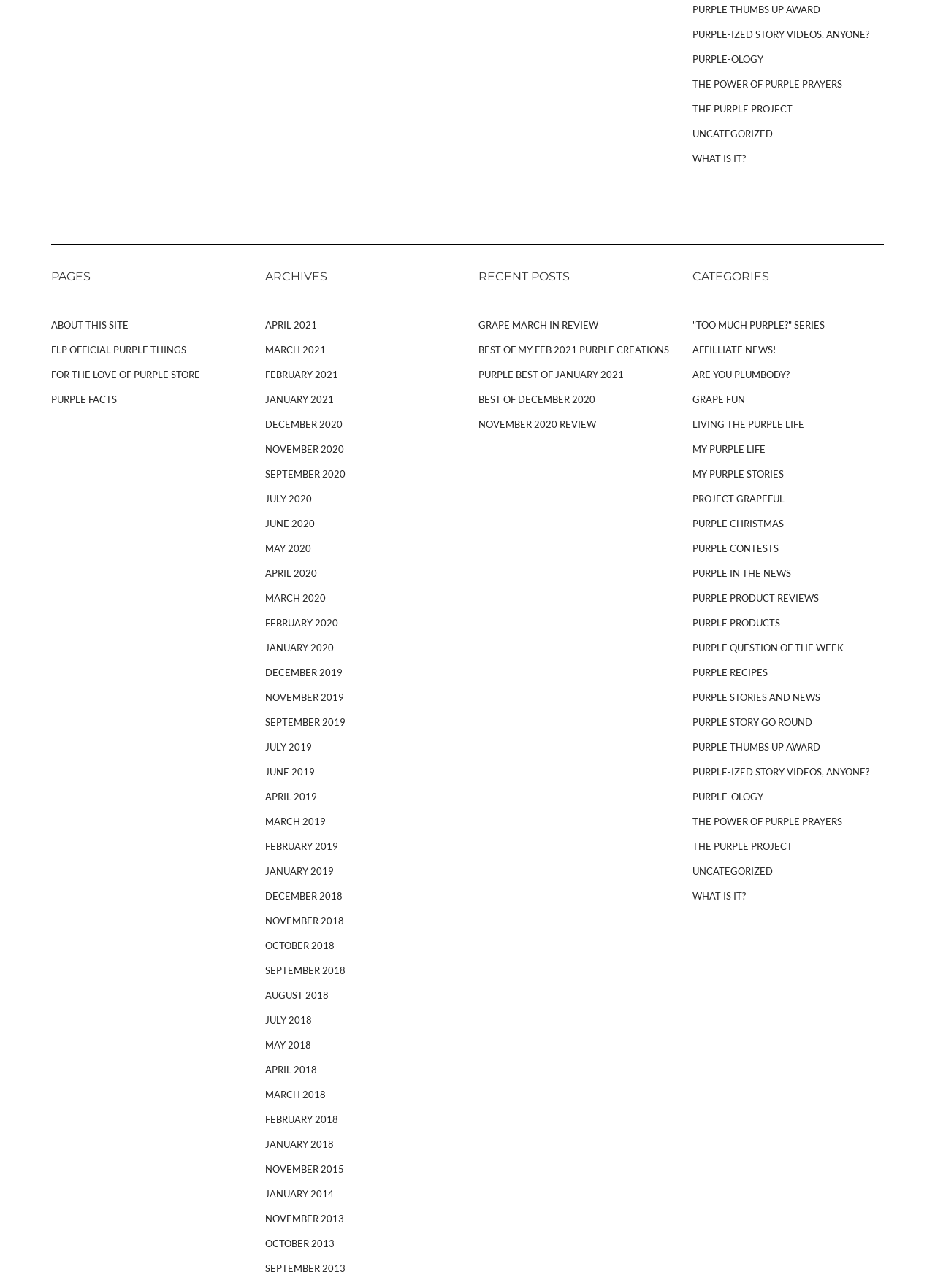What is the name of the first link under 'PAGES'?
Please answer the question with as much detail as possible using the screenshot.

I looked at the links under the 'PAGES' heading, which is located at [0.055, 0.21, 0.26, 0.22], and found that the first link is 'ABOUT THIS SITE'.